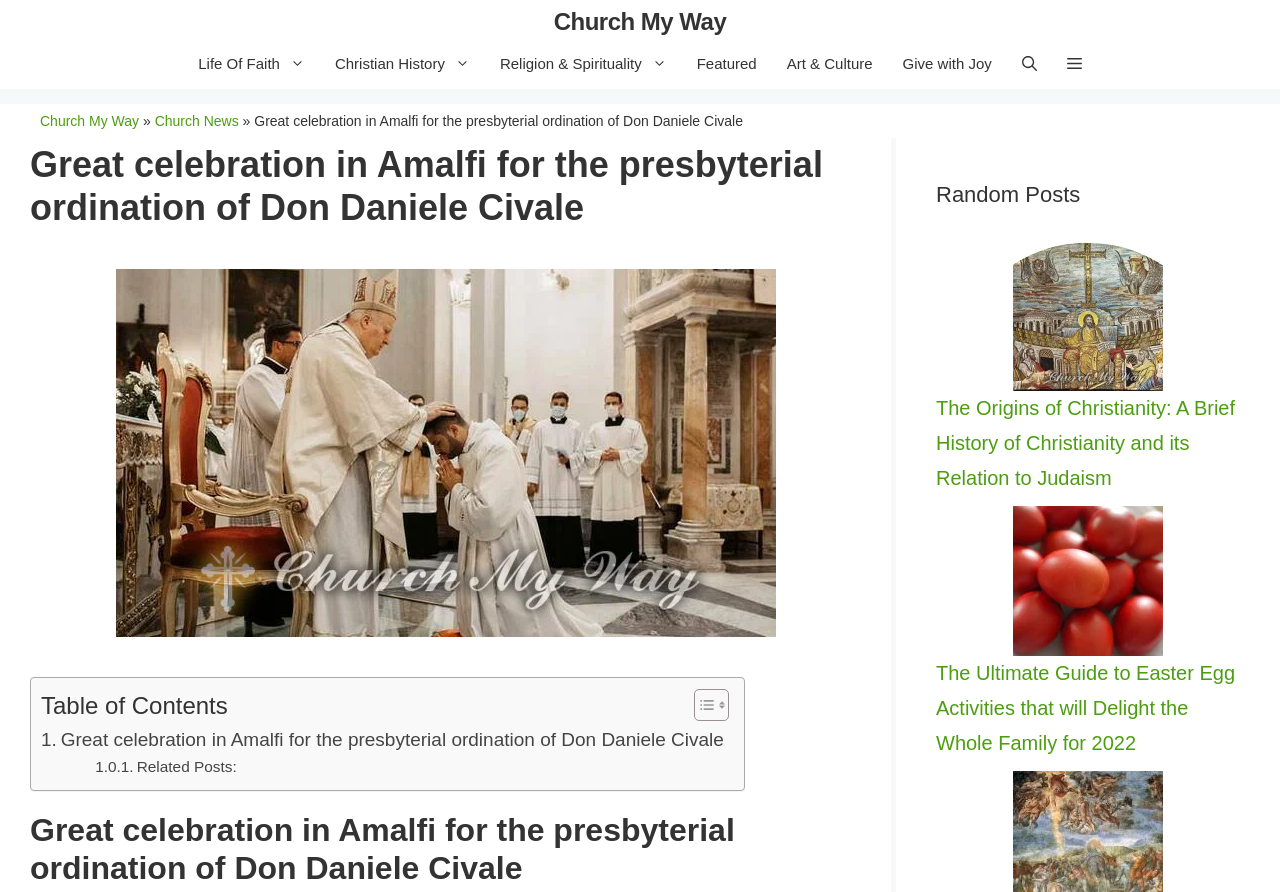Determine the title of the webpage and give its text content.

Great celebration in Amalfi for the presbyterial ordination of Don Daniele Civale